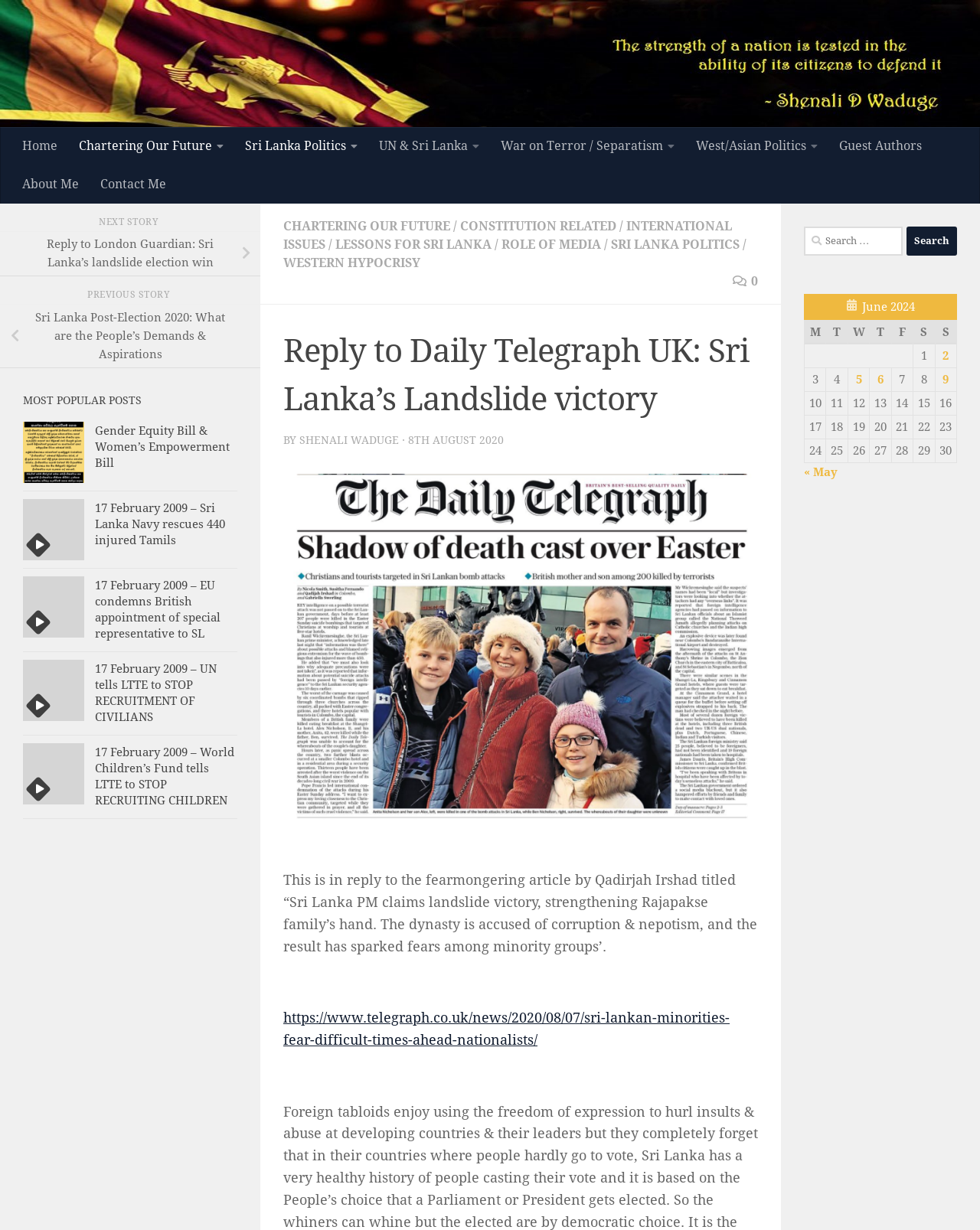Respond with a single word or phrase:
What is the category of the post 'LESSONS FOR SRI LANKA'?

Sri Lanka Politics